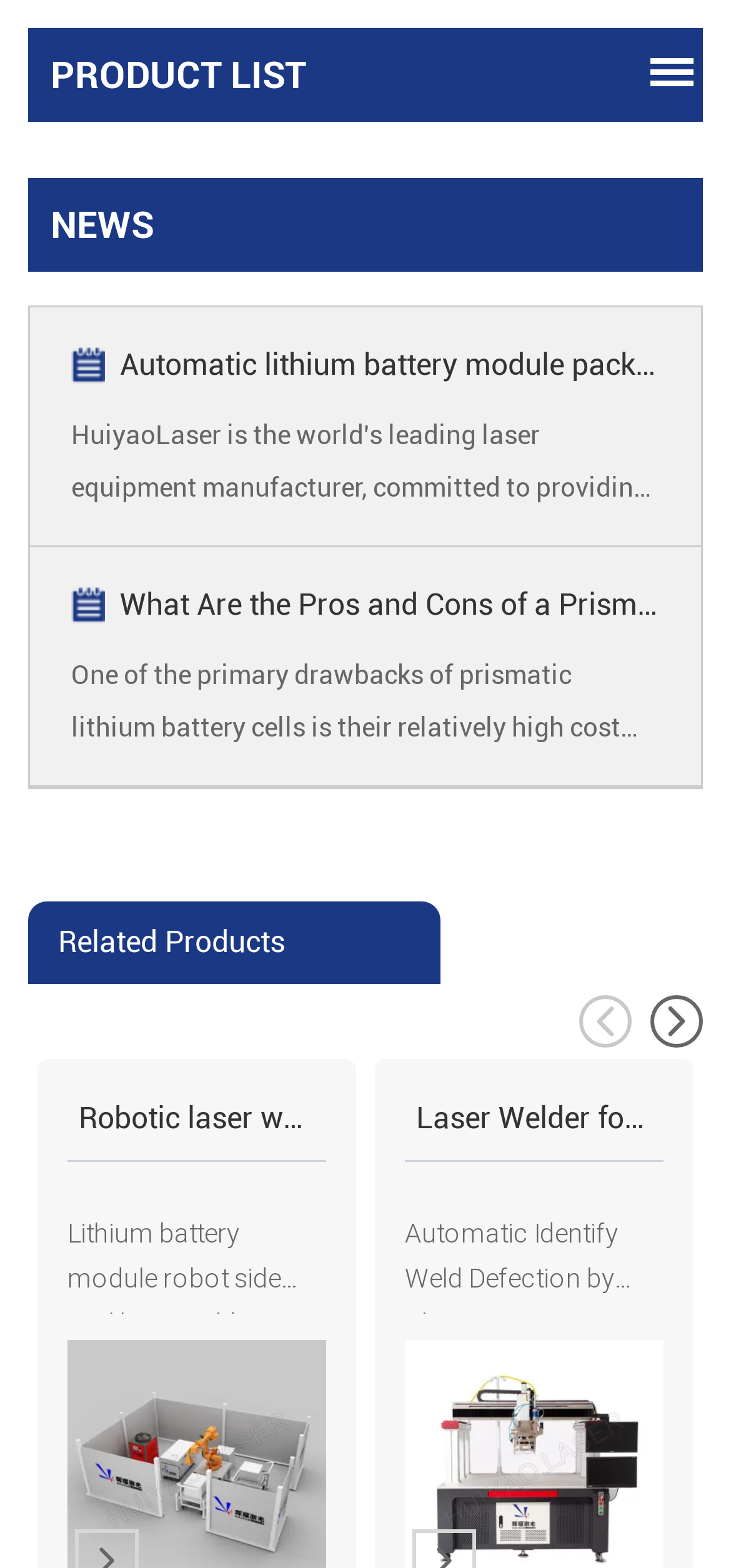Find the bounding box coordinates for the element described here: "Related Products".

[0.038, 0.575, 0.603, 0.628]